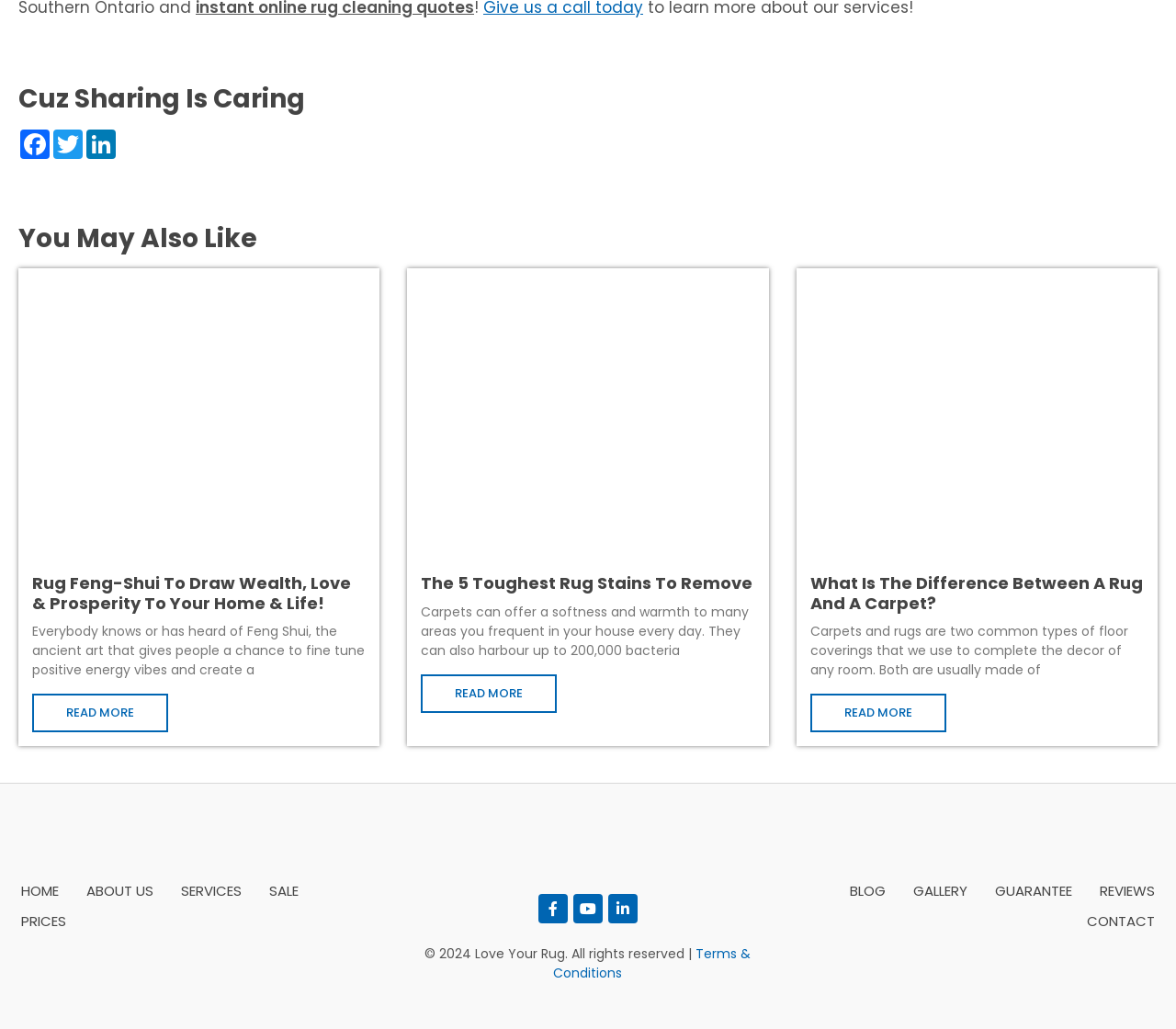Provide a one-word or brief phrase answer to the question:
How many social media links are there in the top section?

3